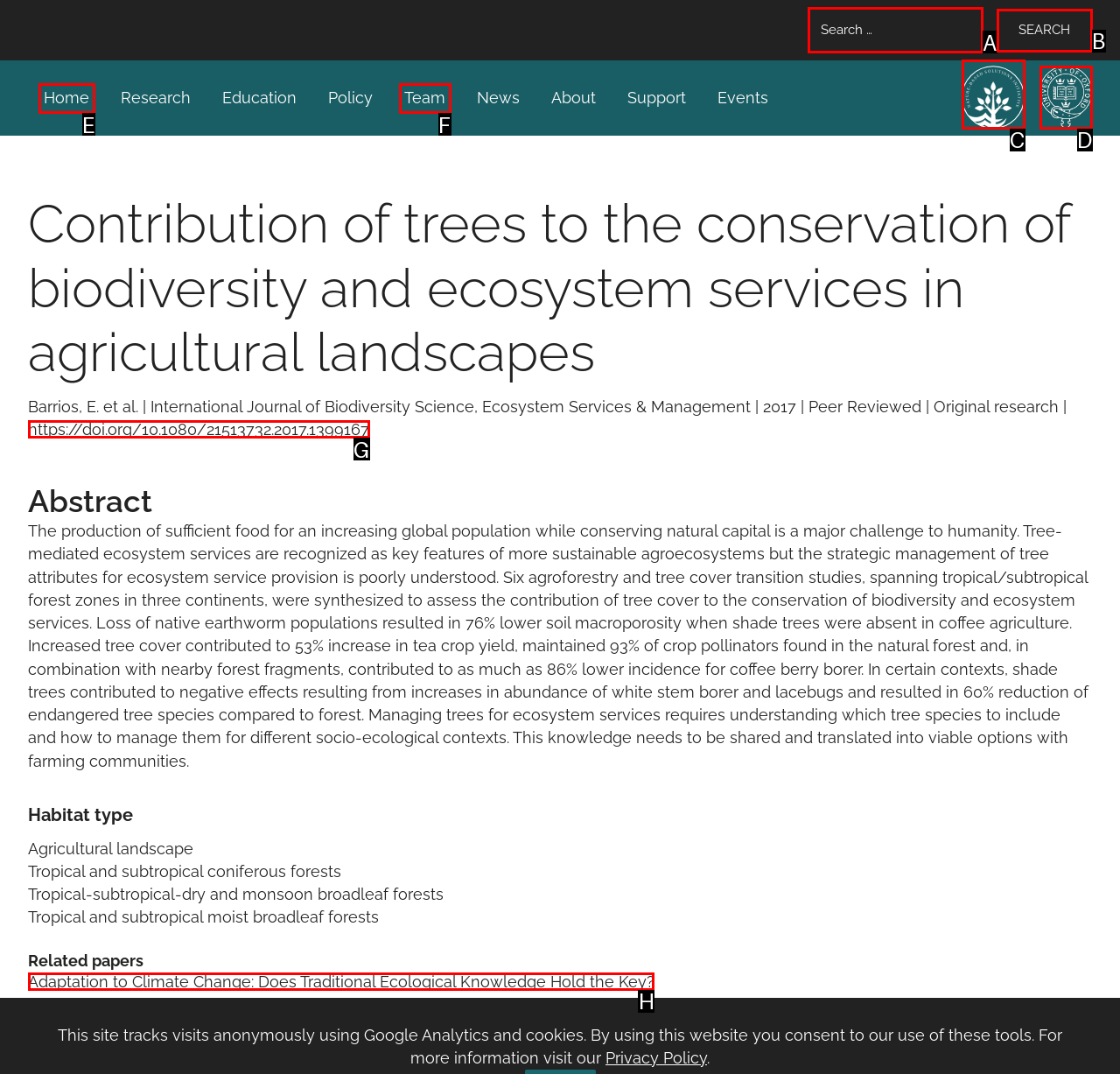What letter corresponds to the UI element to complete this task: View related paper 'Adaptation to Climate Change: Does Traditional Ecological Knowledge Hold the Key?'
Answer directly with the letter.

H